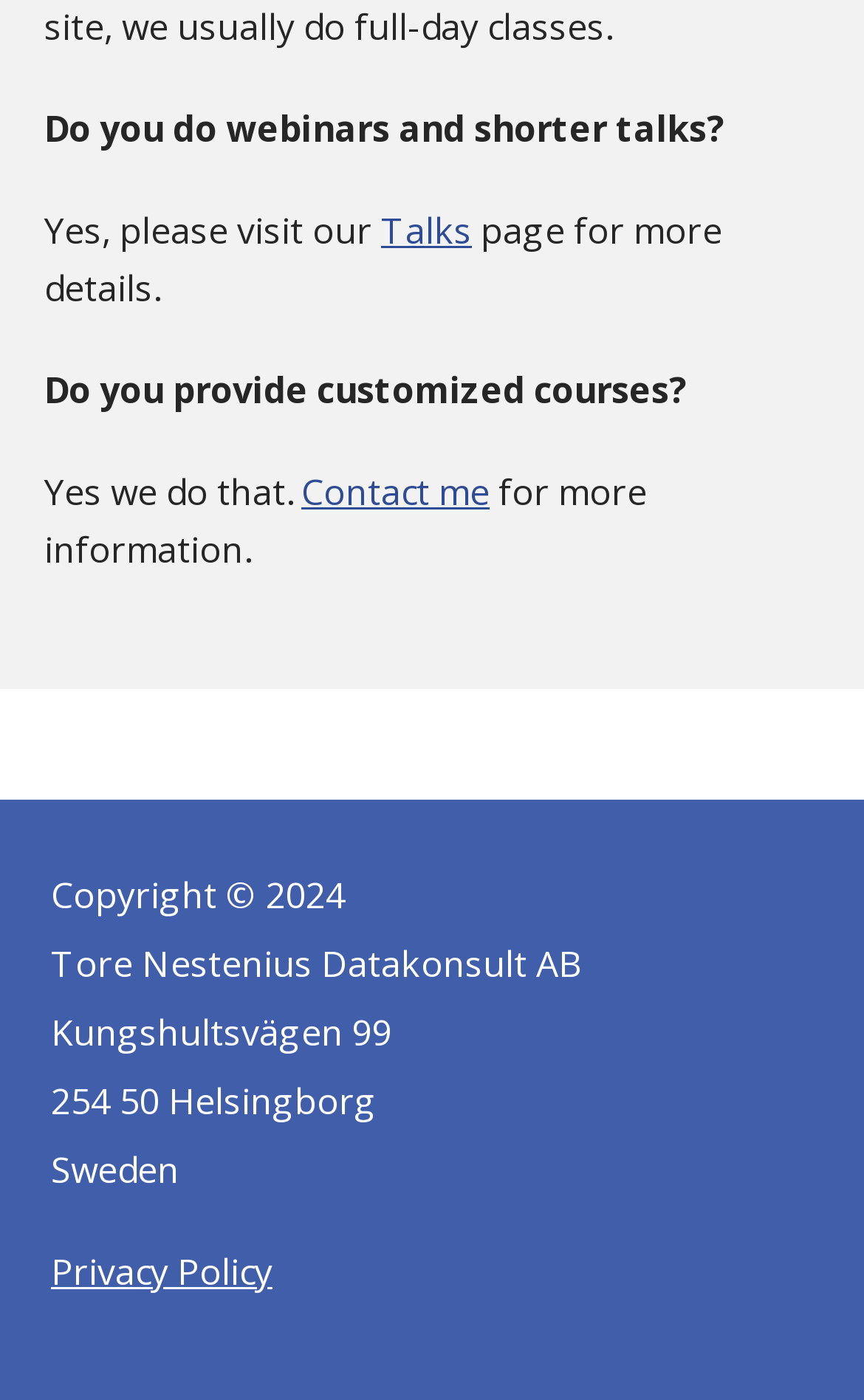Predict the bounding box coordinates for the UI element described as: "Contact me". The coordinates should be four float numbers between 0 and 1, presented as [left, top, right, bottom].

[0.349, 0.334, 0.567, 0.369]